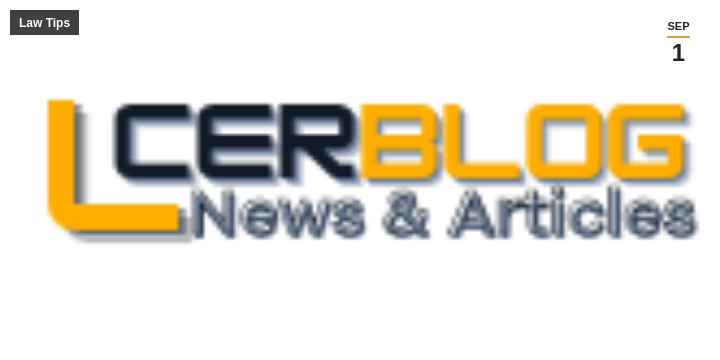What is written below the main logo?
Please answer the question as detailed as possible.

Below the main logo, the words 'News & Articles' are presented in a smaller font, signifying the blog's focus on delivering legal news and insights.